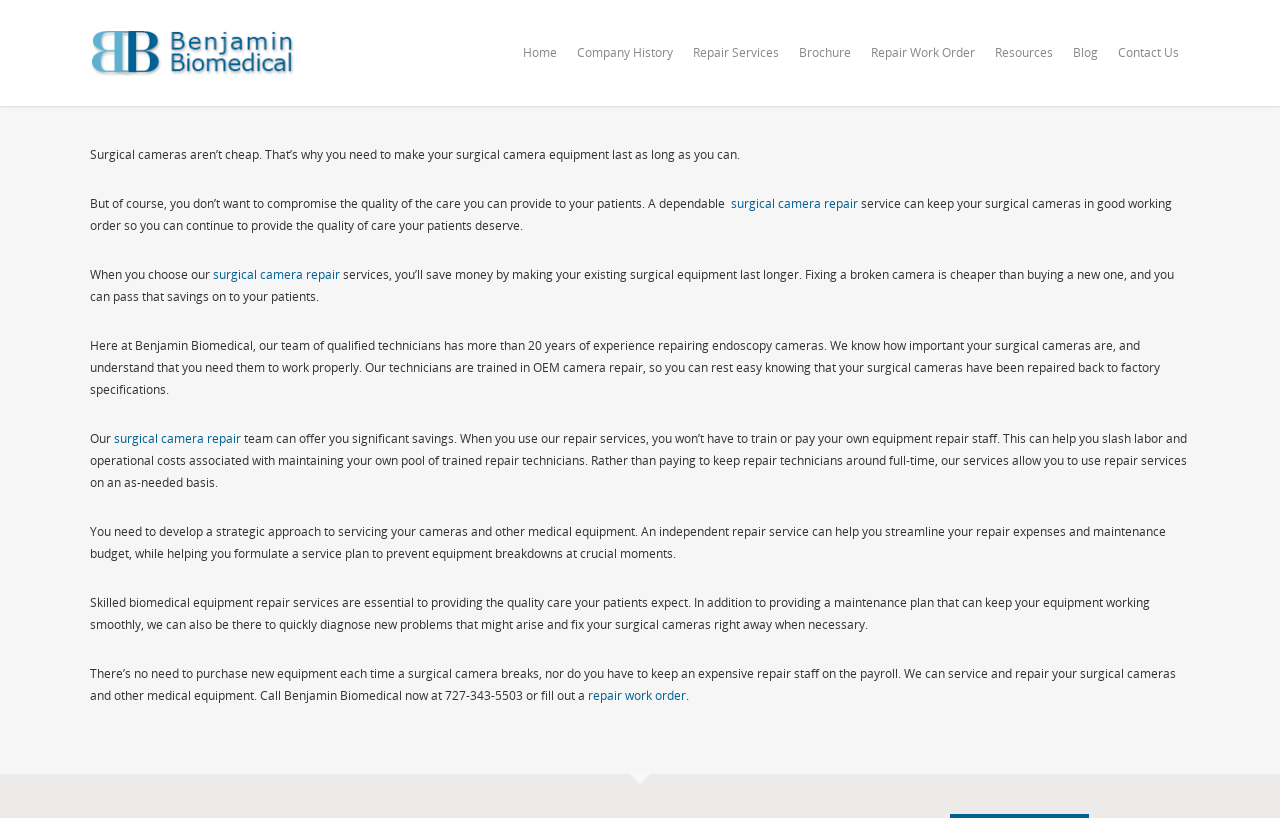Can you identify the bounding box coordinates of the clickable region needed to carry out this instruction: 'Click on the 'Repair Services' link'? The coordinates should be four float numbers within the range of 0 to 1, stated as [left, top, right, bottom].

[0.535, 0.034, 0.616, 0.13]